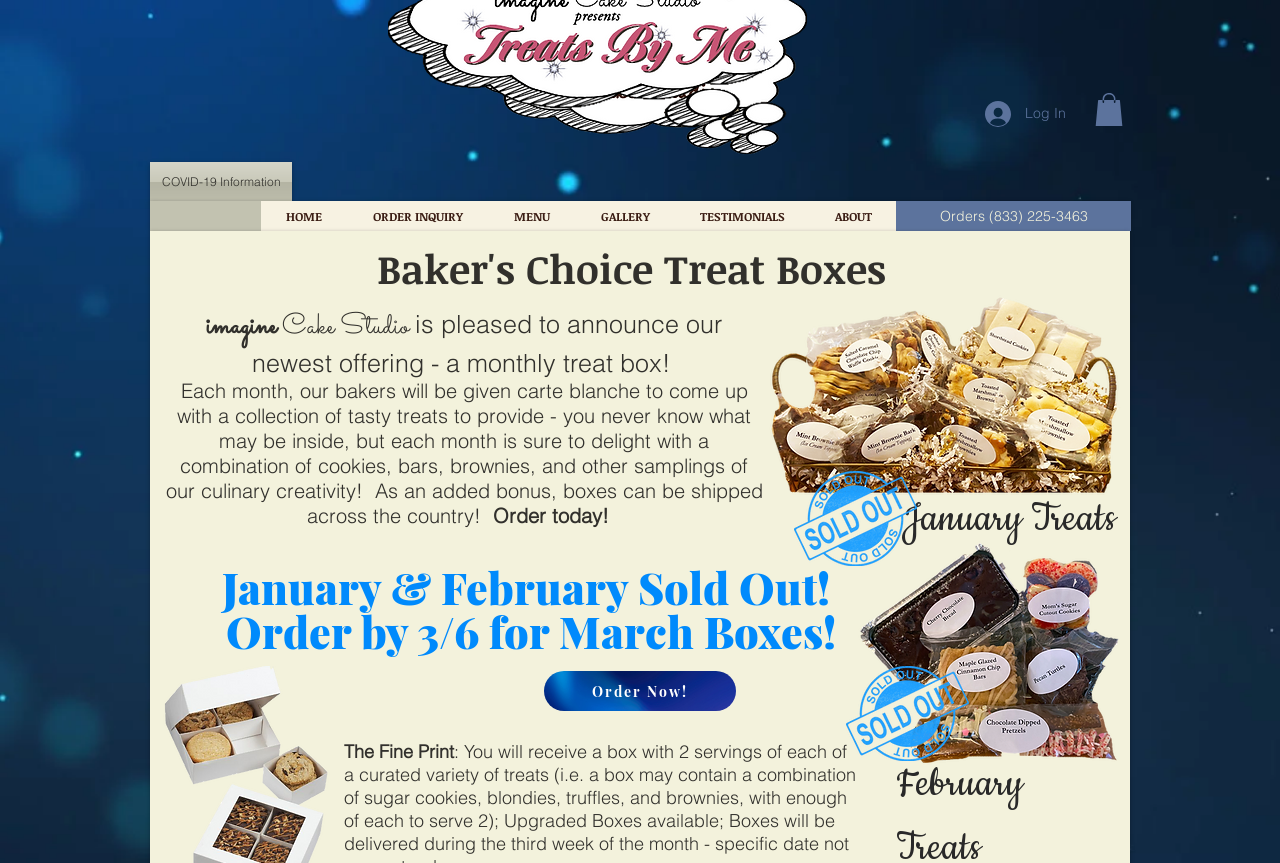Determine the bounding box coordinates for the UI element with the following description: "Orders (833) 225-3463". The coordinates should be four float numbers between 0 and 1, represented as [left, top, right, bottom].

[0.7, 0.233, 0.884, 0.268]